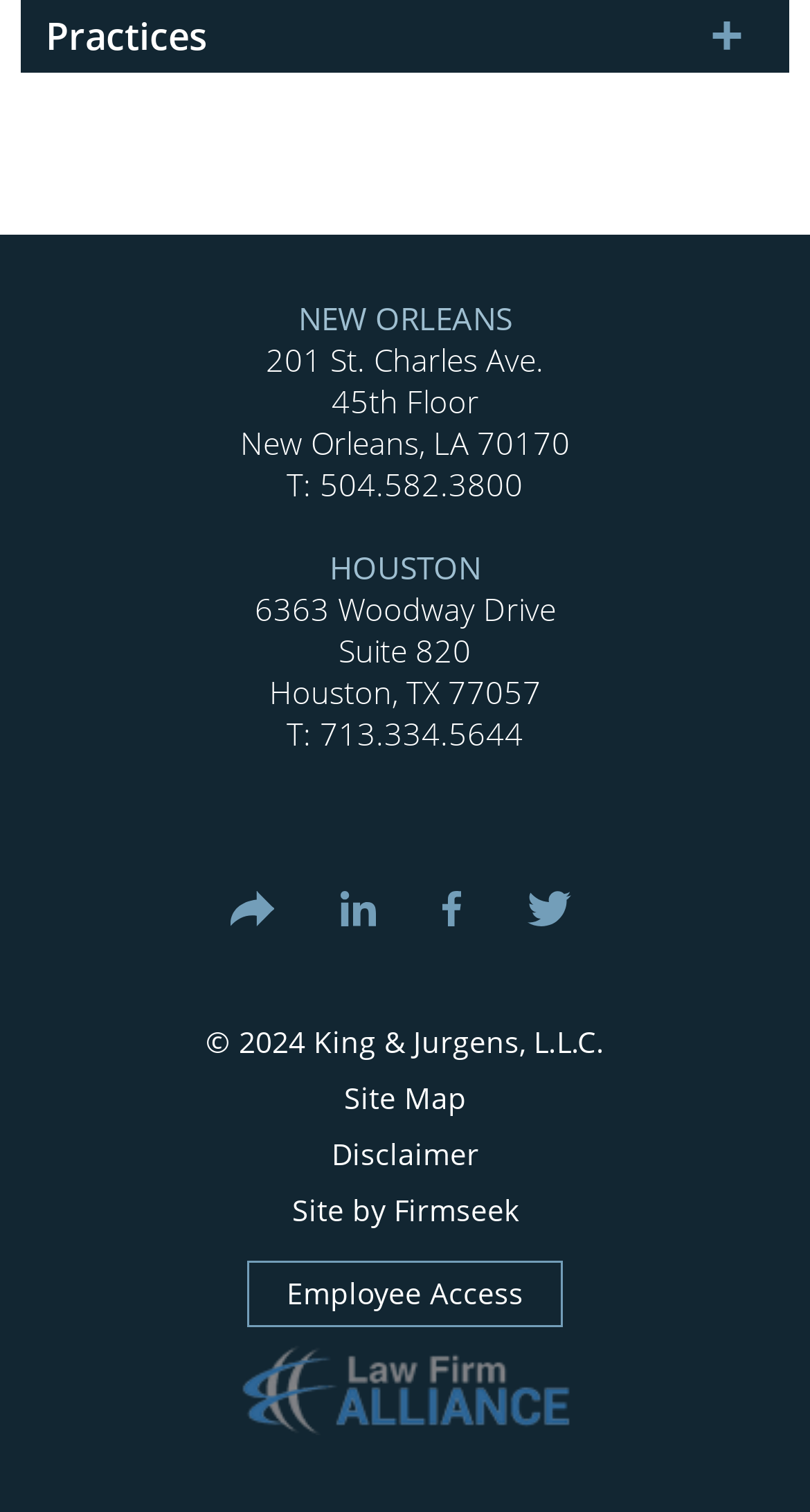Please provide the bounding box coordinates for the element that needs to be clicked to perform the instruction: "Share on social media". The coordinates must consist of four float numbers between 0 and 1, formatted as [left, top, right, bottom].

[0.285, 0.589, 0.385, 0.613]